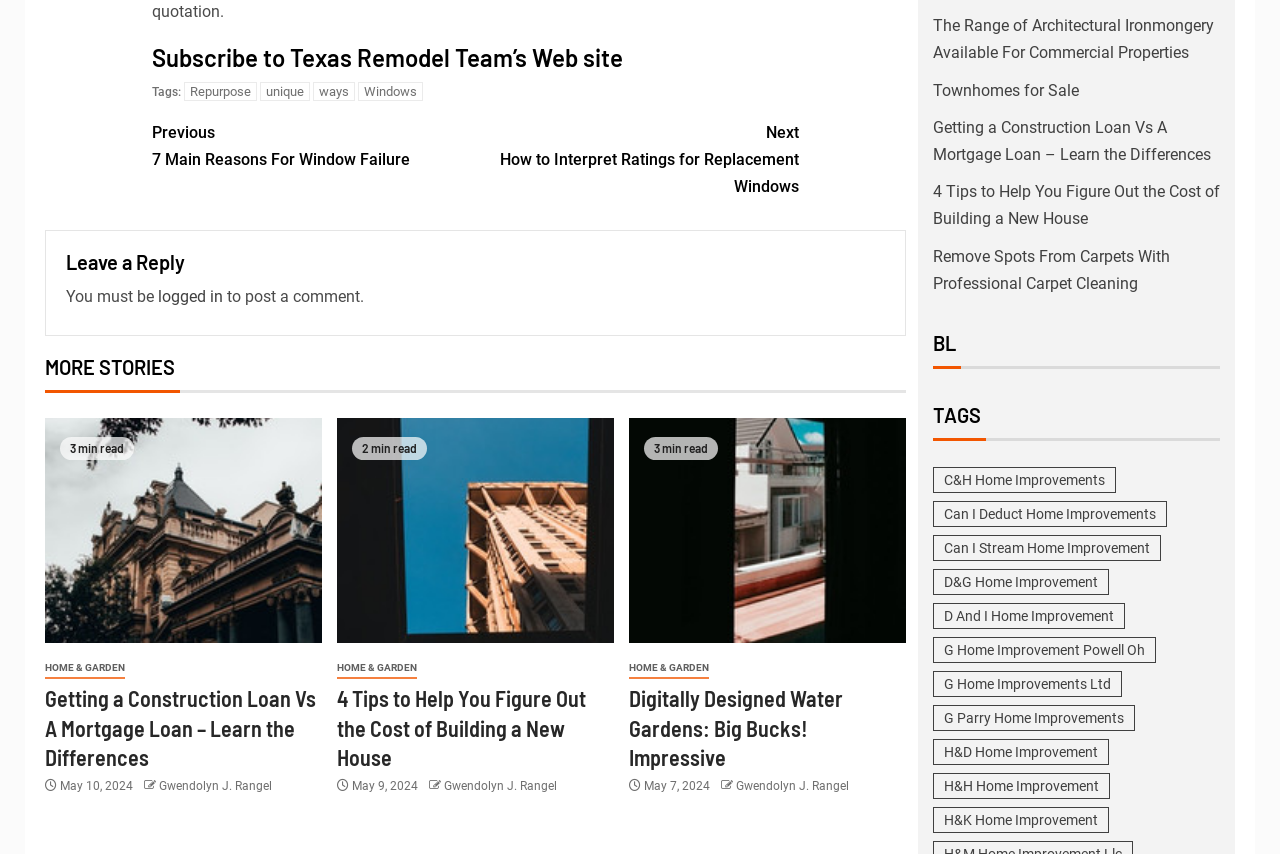Given the element description "D&G Home Improvement" in the screenshot, predict the bounding box coordinates of that UI element.

[0.729, 0.541, 0.866, 0.571]